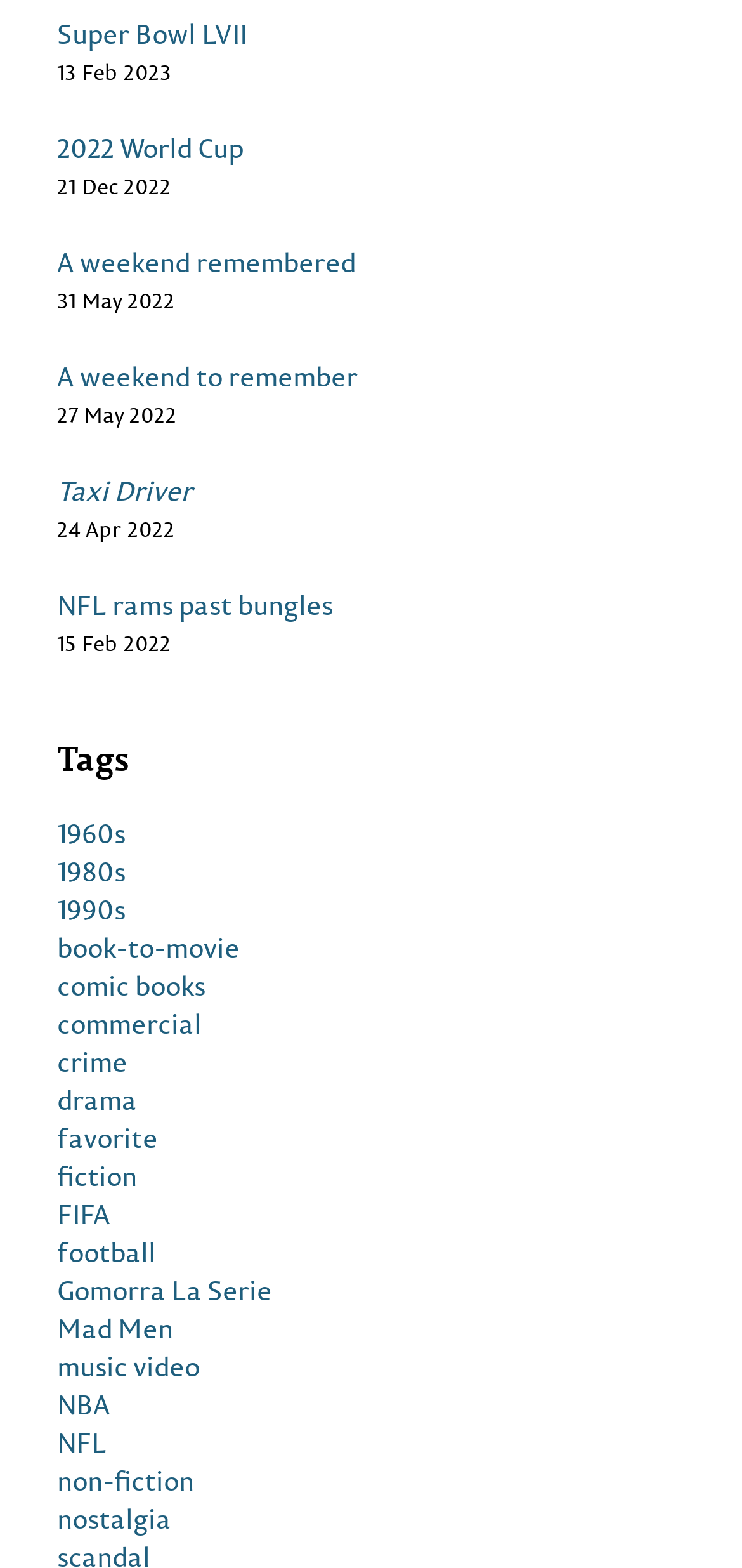Please specify the bounding box coordinates of the element that should be clicked to execute the given instruction: 'Read about Taxi Driver'. Ensure the coordinates are four float numbers between 0 and 1, expressed as [left, top, right, bottom].

[0.077, 0.301, 0.949, 0.325]